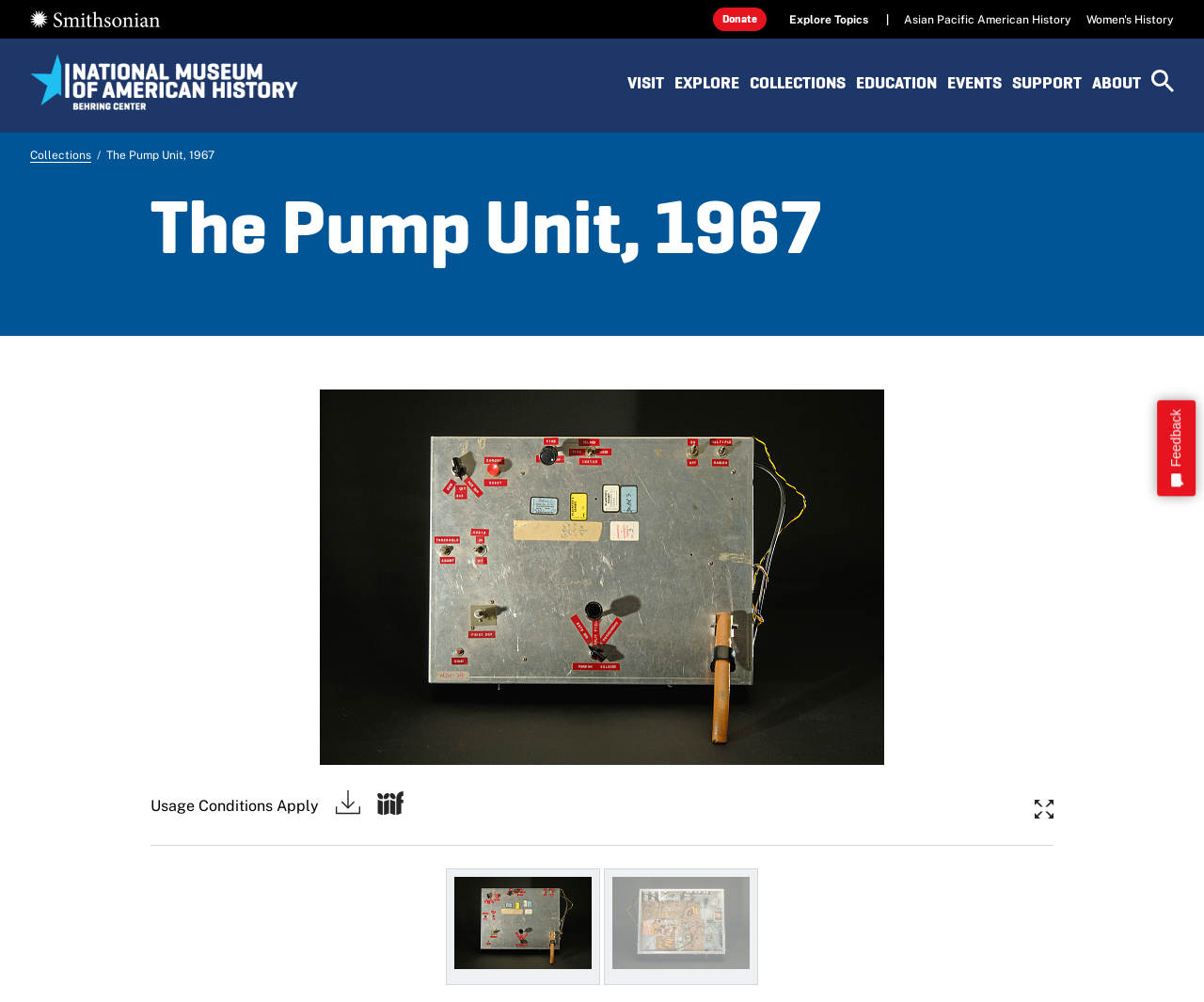Extract the bounding box coordinates for the UI element described by the text: "Asian Pacific American History". The coordinates should be in the form of [left, top, right, bottom] with values between 0 and 1.

[0.751, 0.013, 0.89, 0.027]